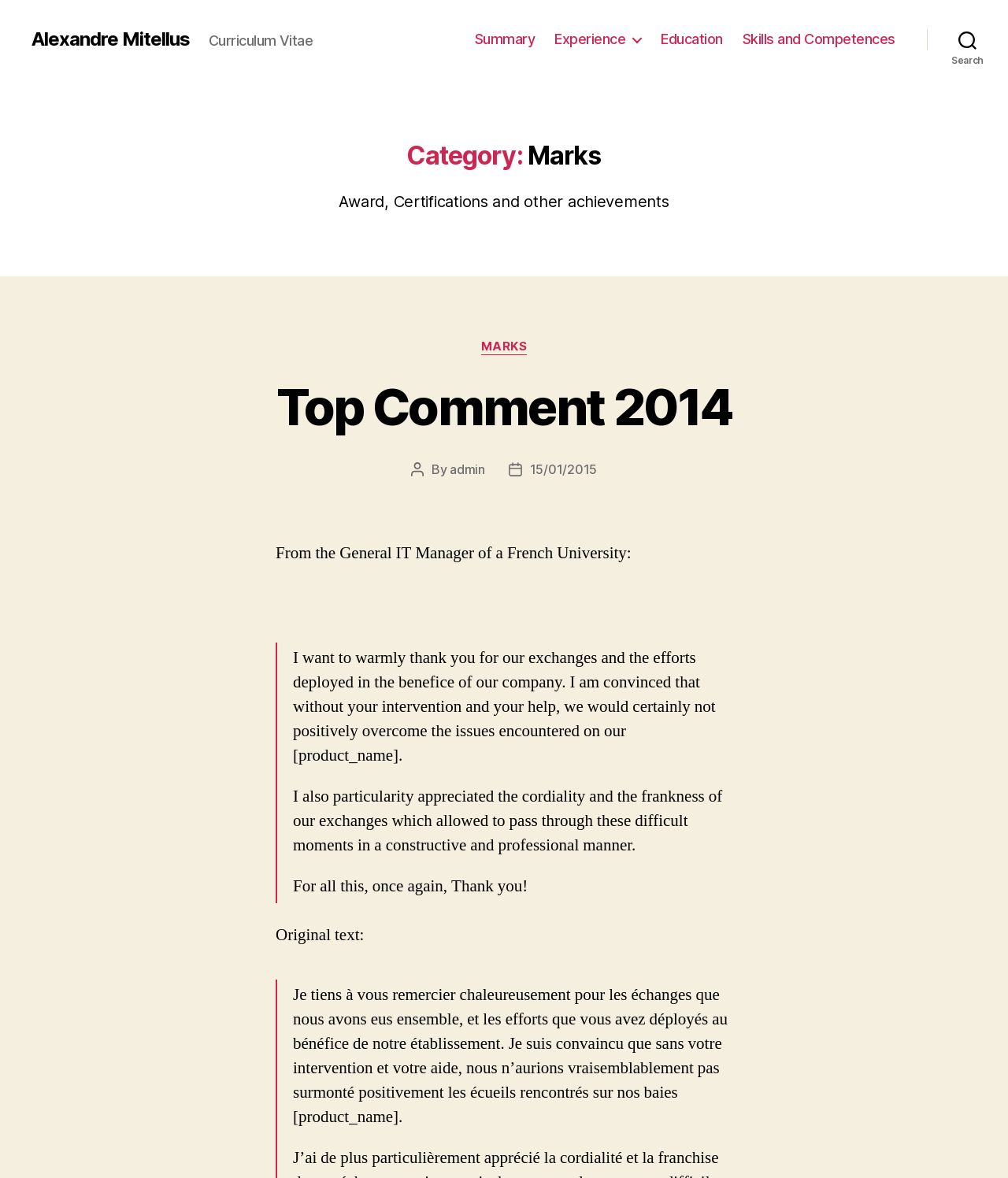What is the profession of the person who wrote the testimonial on the webpage? Please answer the question using a single word or phrase based on the image.

General IT Manager